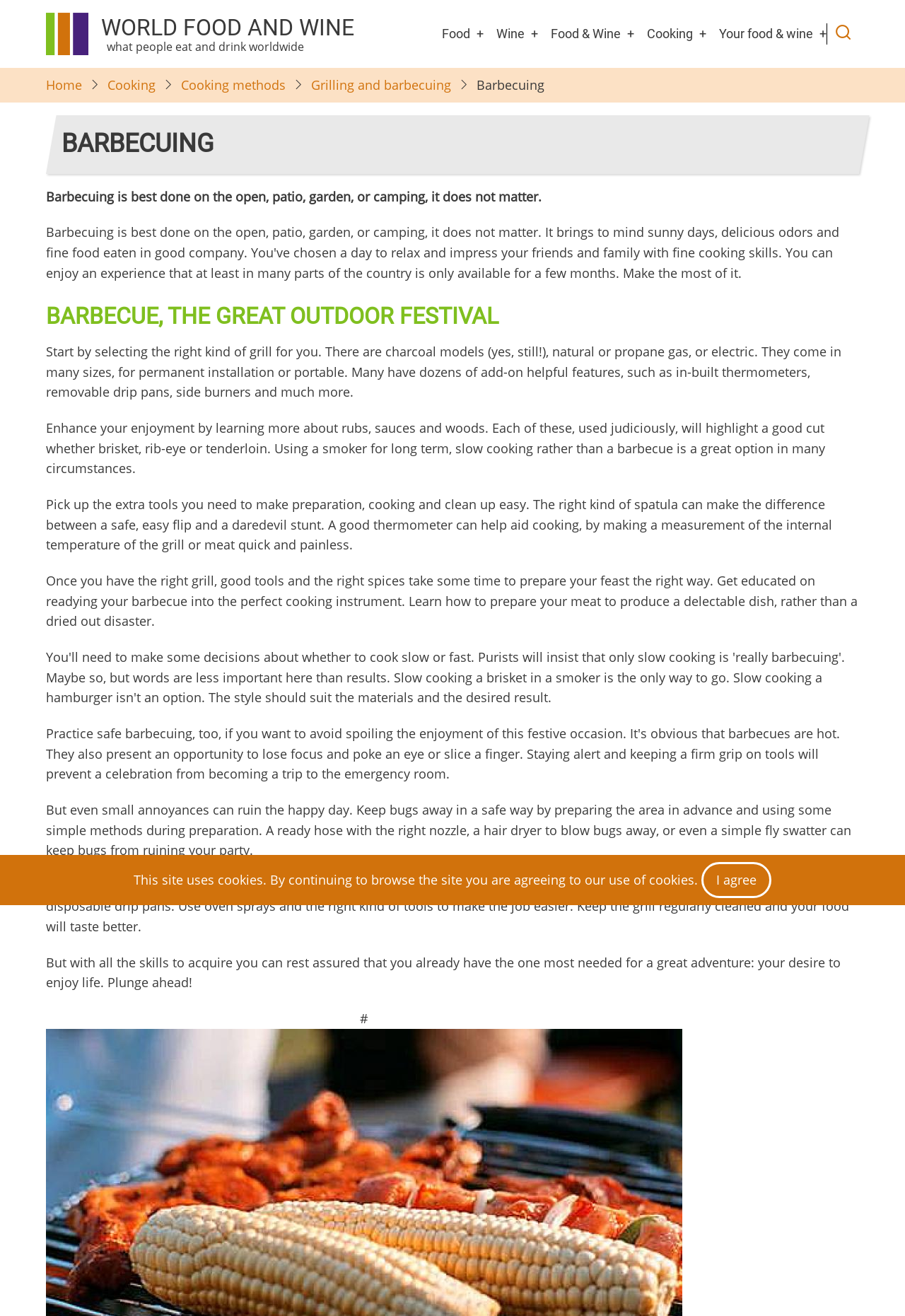Please specify the bounding box coordinates of the clickable section necessary to execute the following command: "Get the 'newsletter'".

[0.248, 0.285, 0.317, 0.298]